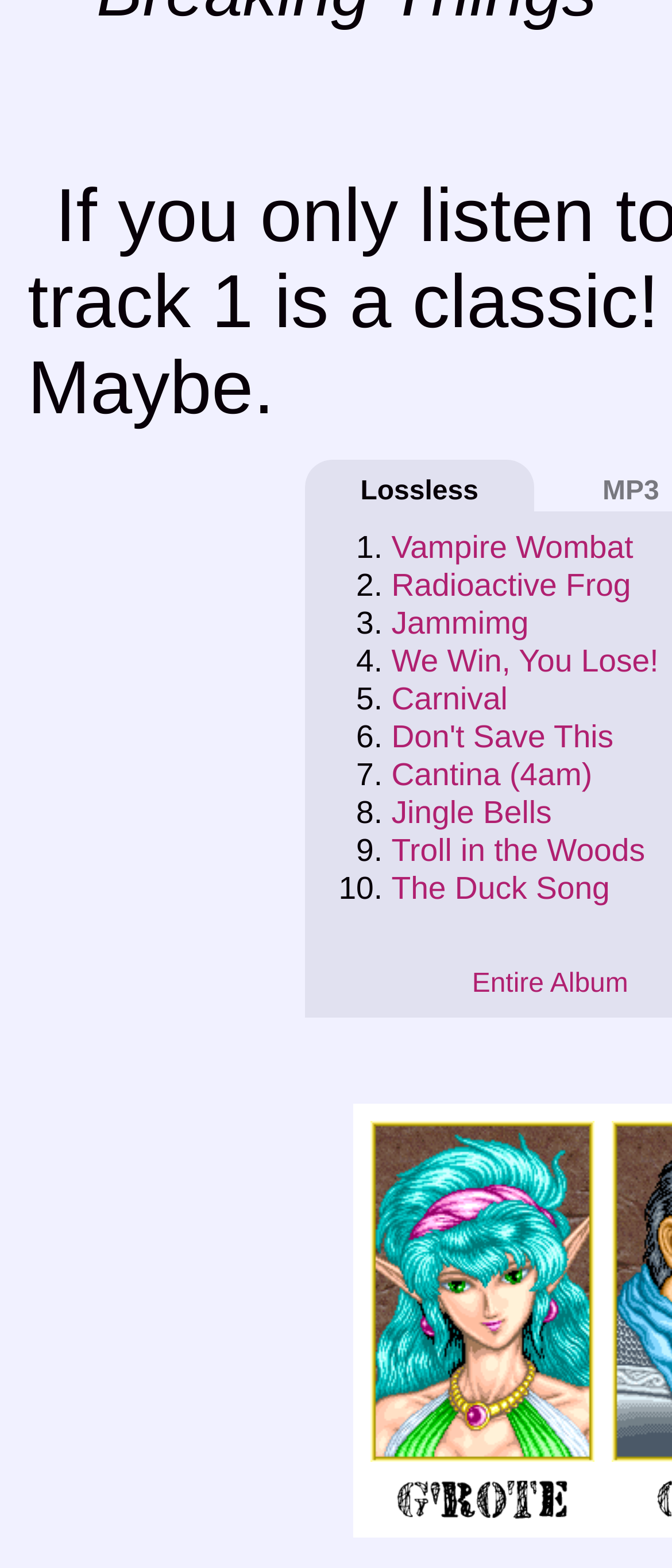Provide a brief response using a word or short phrase to this question:
How many list items are there?

10